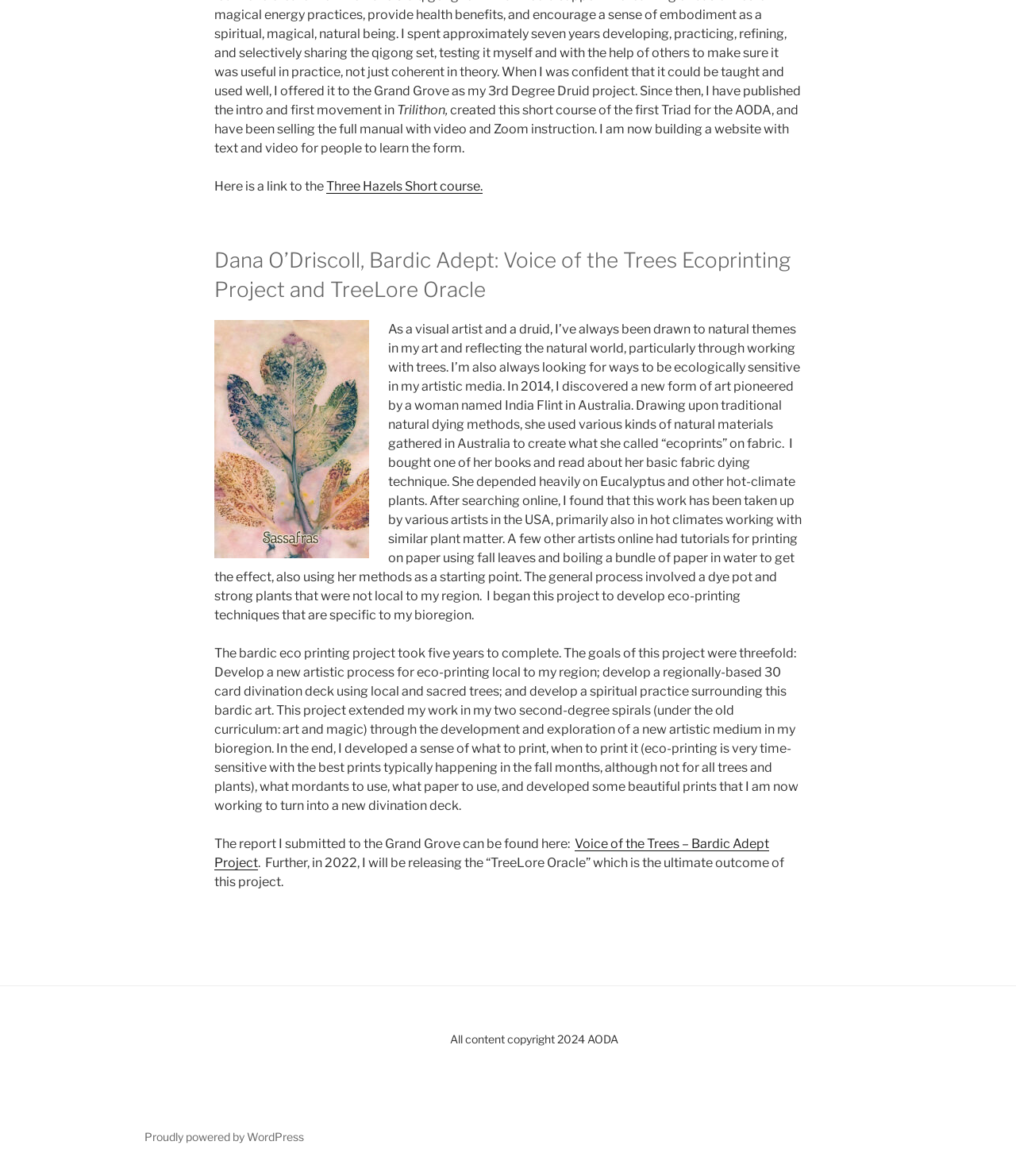Please use the details from the image to answer the following question comprehensively:
What is the name of the website platform used to build this website?

The answer can be found in the link element 'Proudly powered by WordPress' which is located at the bottom of the webpage, indicating that the website platform used to build this website is WordPress.